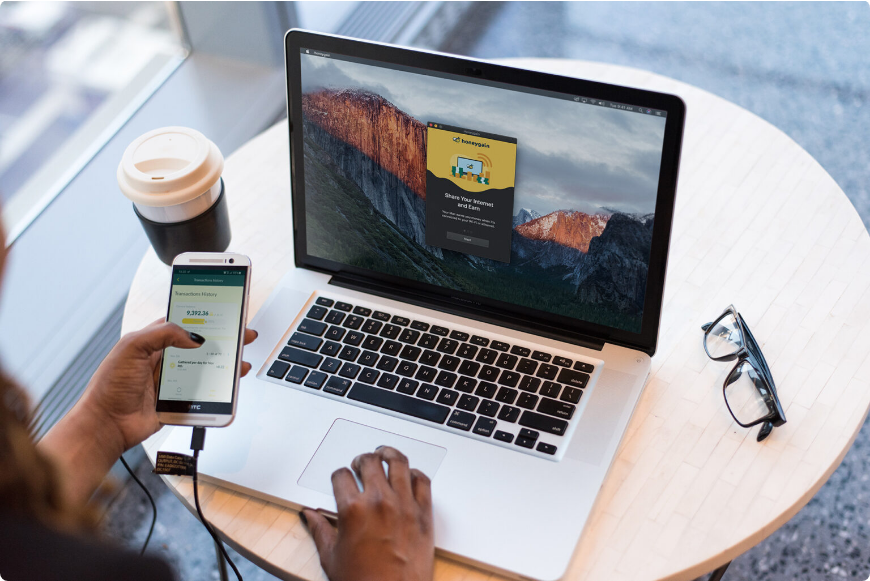Answer this question in one word or a short phrase: What is the theme of the article?

Growing Your Wallet Passively